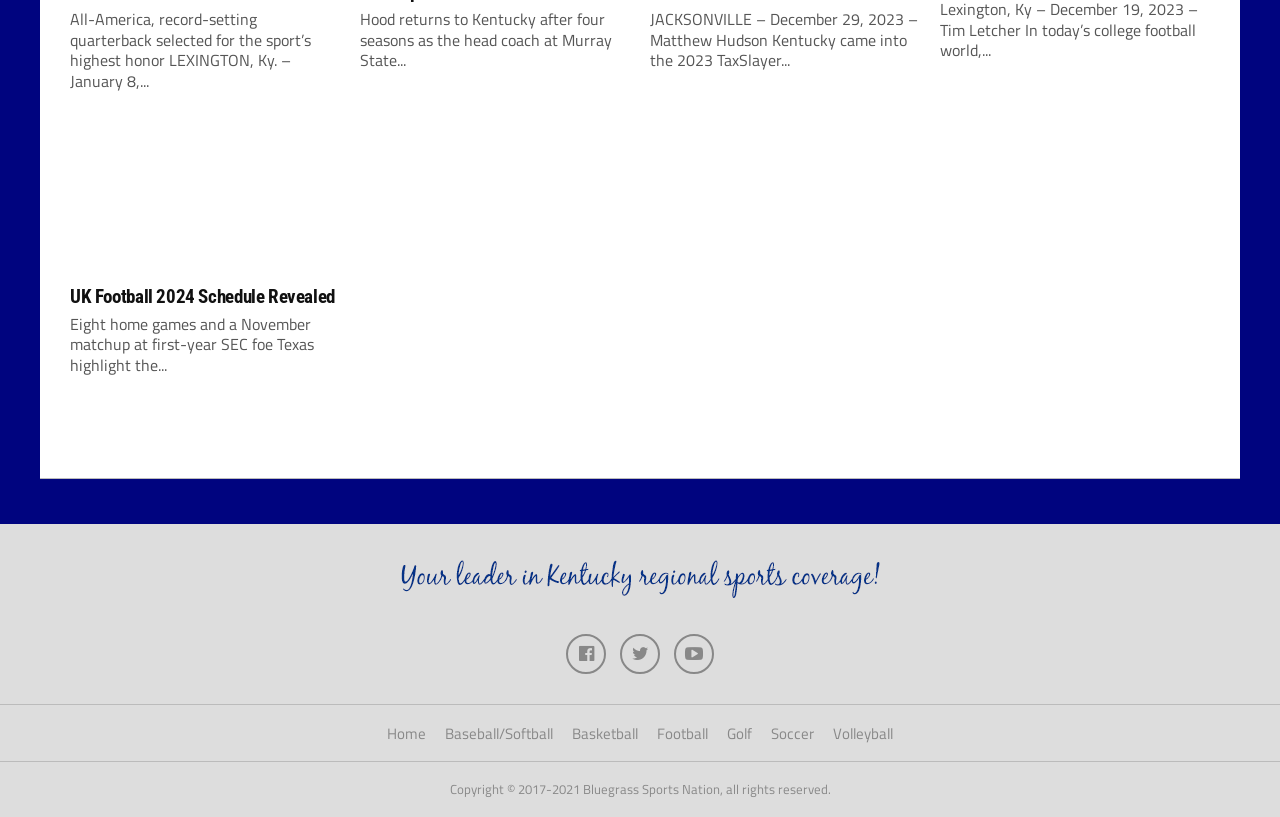Please identify the bounding box coordinates of the area that needs to be clicked to follow this instruction: "Click on UK Football 2024 Schedule Revealed".

[0.055, 0.348, 0.262, 0.376]